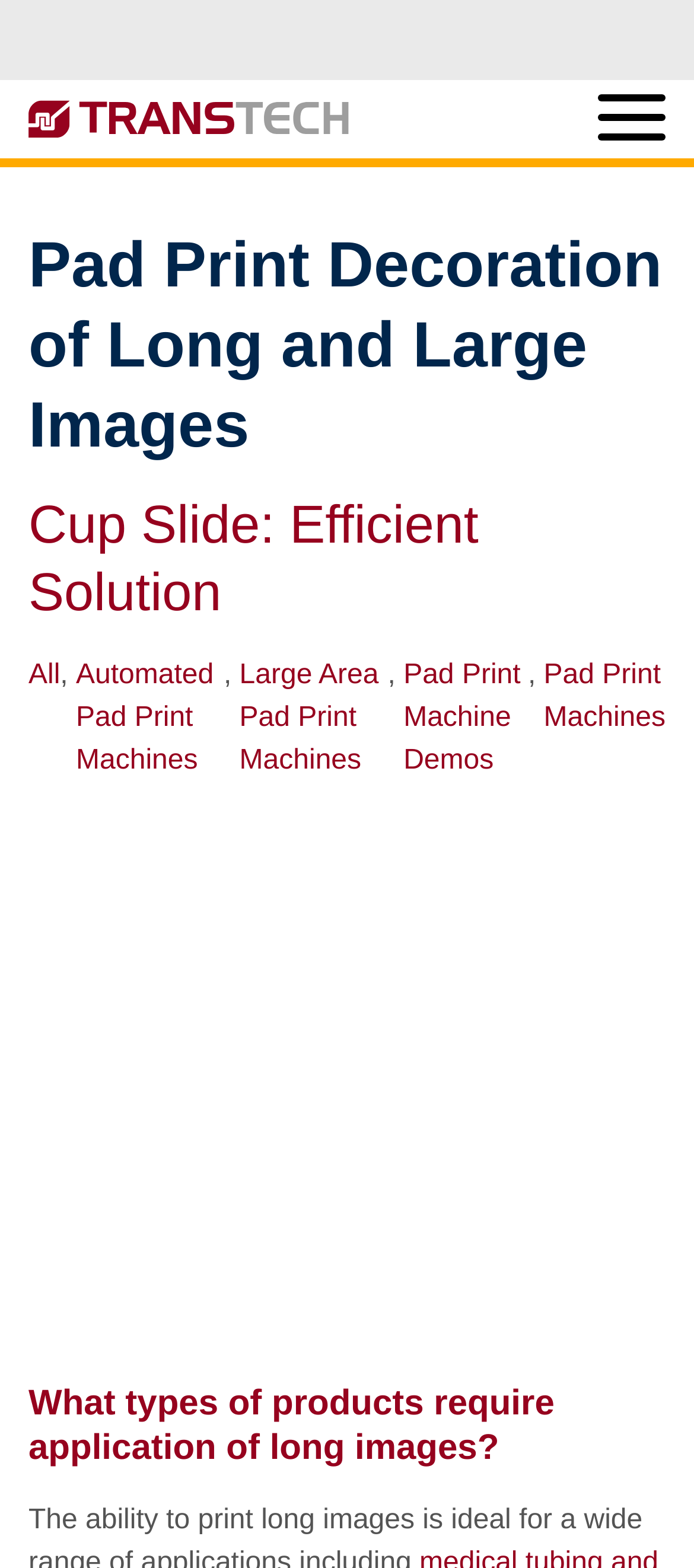What is the function of the search box?
Use the information from the image to give a detailed answer to the question.

The search box is located at the top of the webpage and is labeled 'Search ITW Trans Tech:', indicating that it allows users to search for specific content within the ITW Trans Tech website.